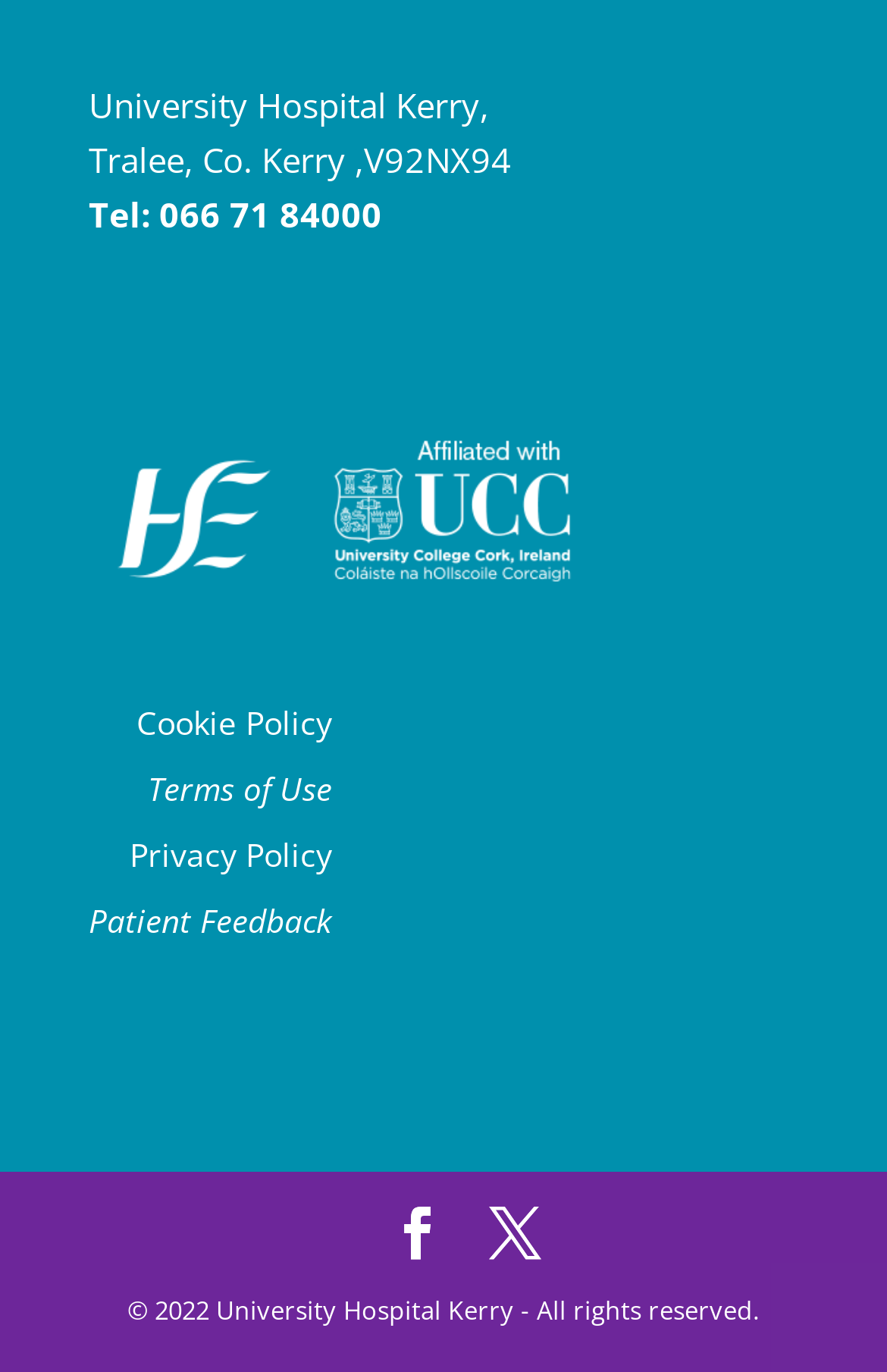Provide a one-word or short-phrase answer to the question:
What is the copyright year?

2022